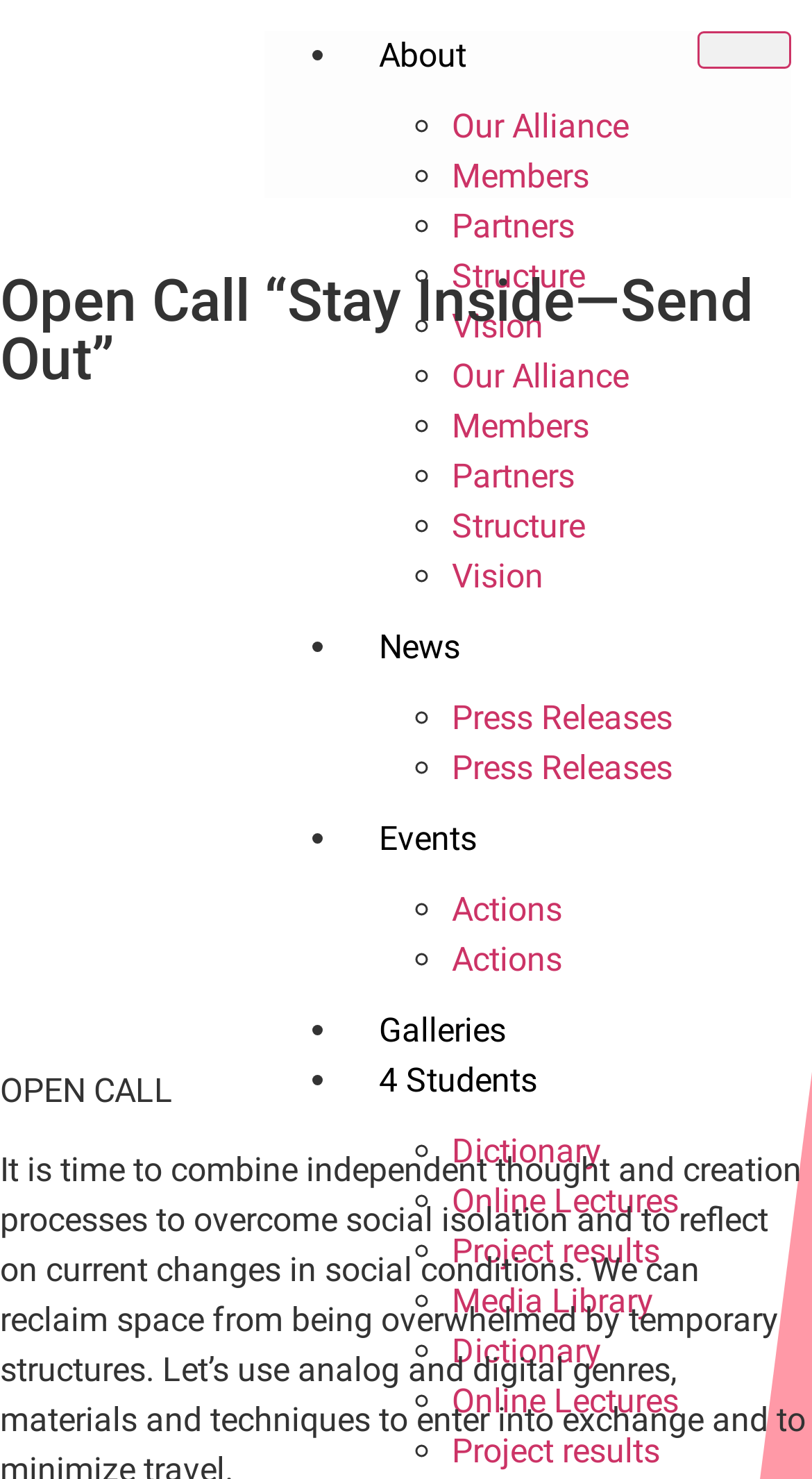What is the title of the open call?
Could you answer the question with a detailed and thorough explanation?

I found a heading element with the text 'Open Call “Stay Inside—Send Out”', which suggests that 'Stay Inside—Send Out' is the title of the open call.